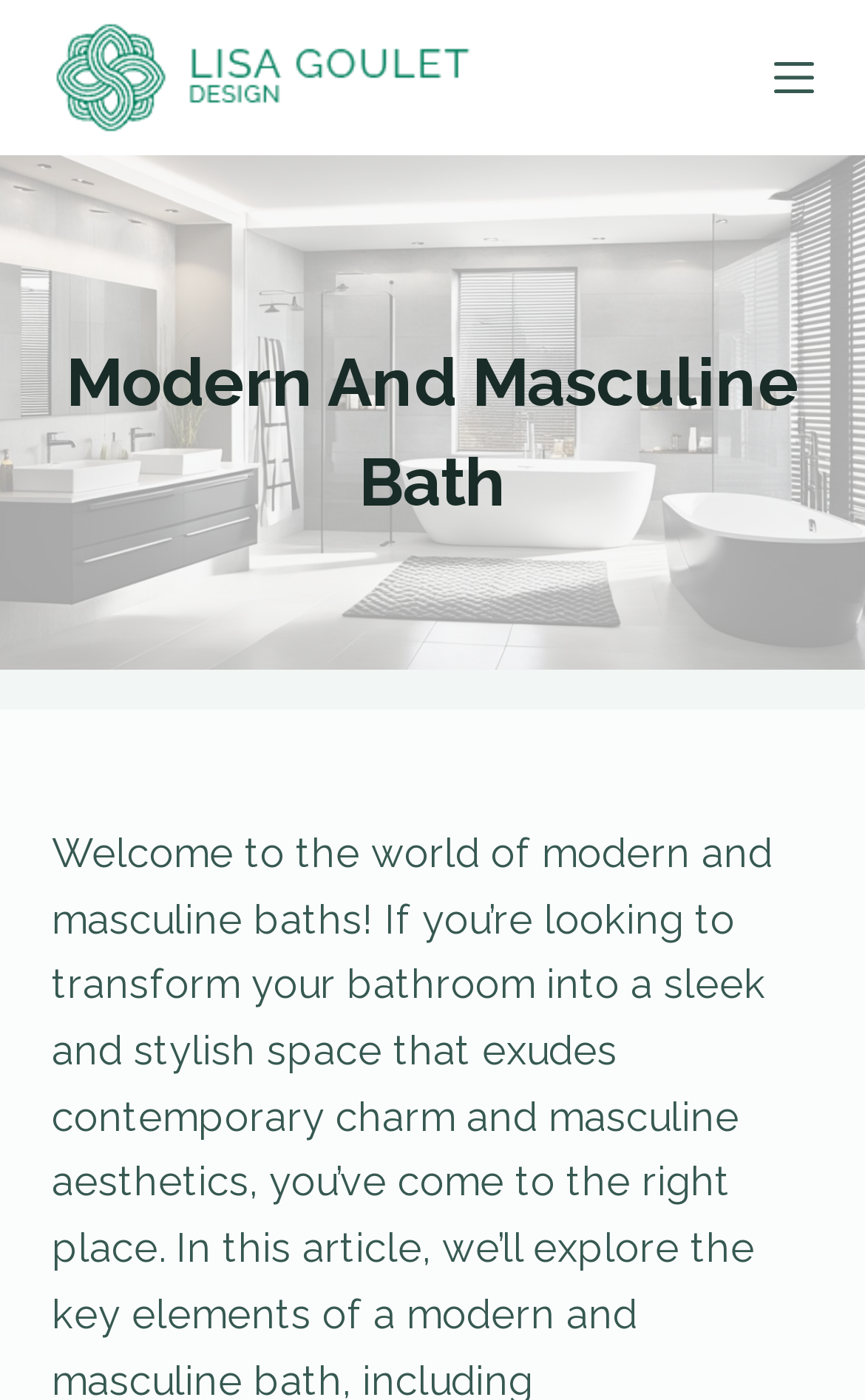Answer the question using only one word or a concise phrase: What type of design is being showcased?

Bath design